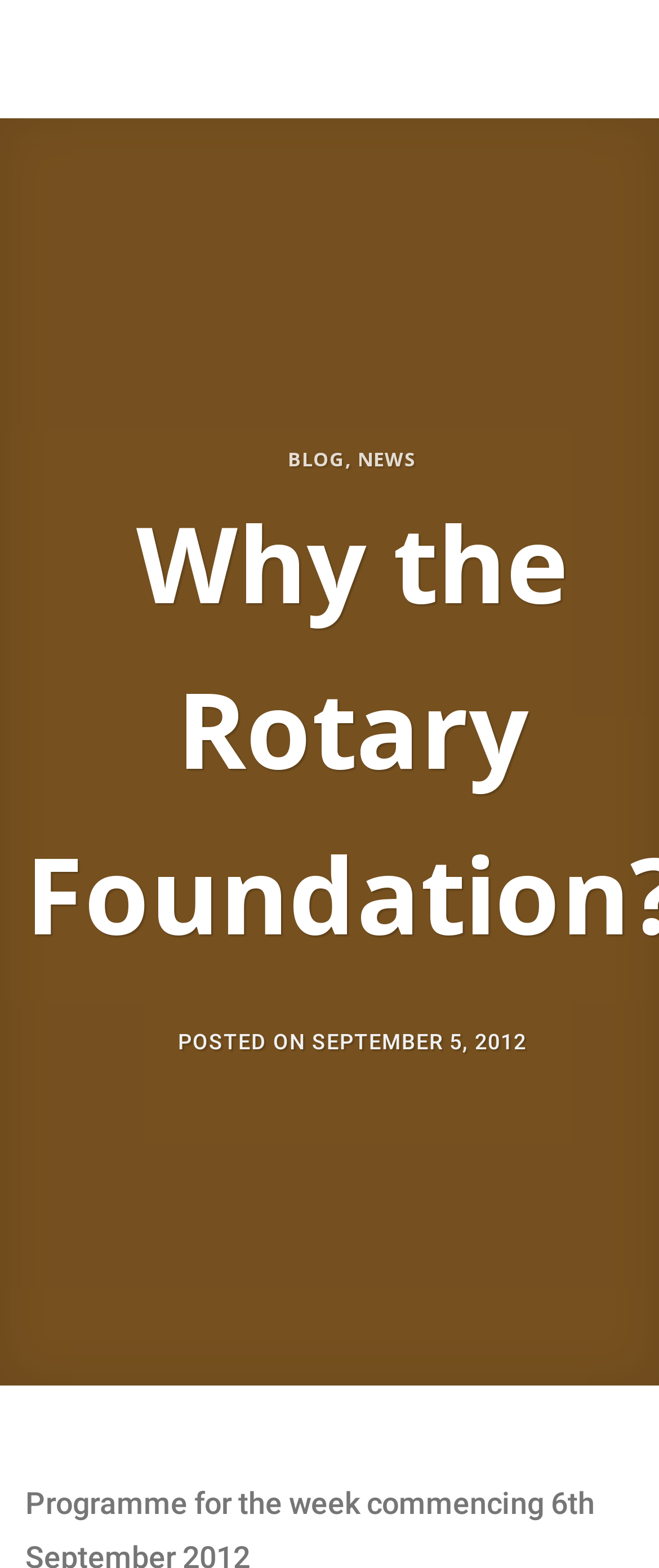What is the date of the post?
Using the image as a reference, answer the question with a short word or phrase.

SEPTEMBER 5, 2012